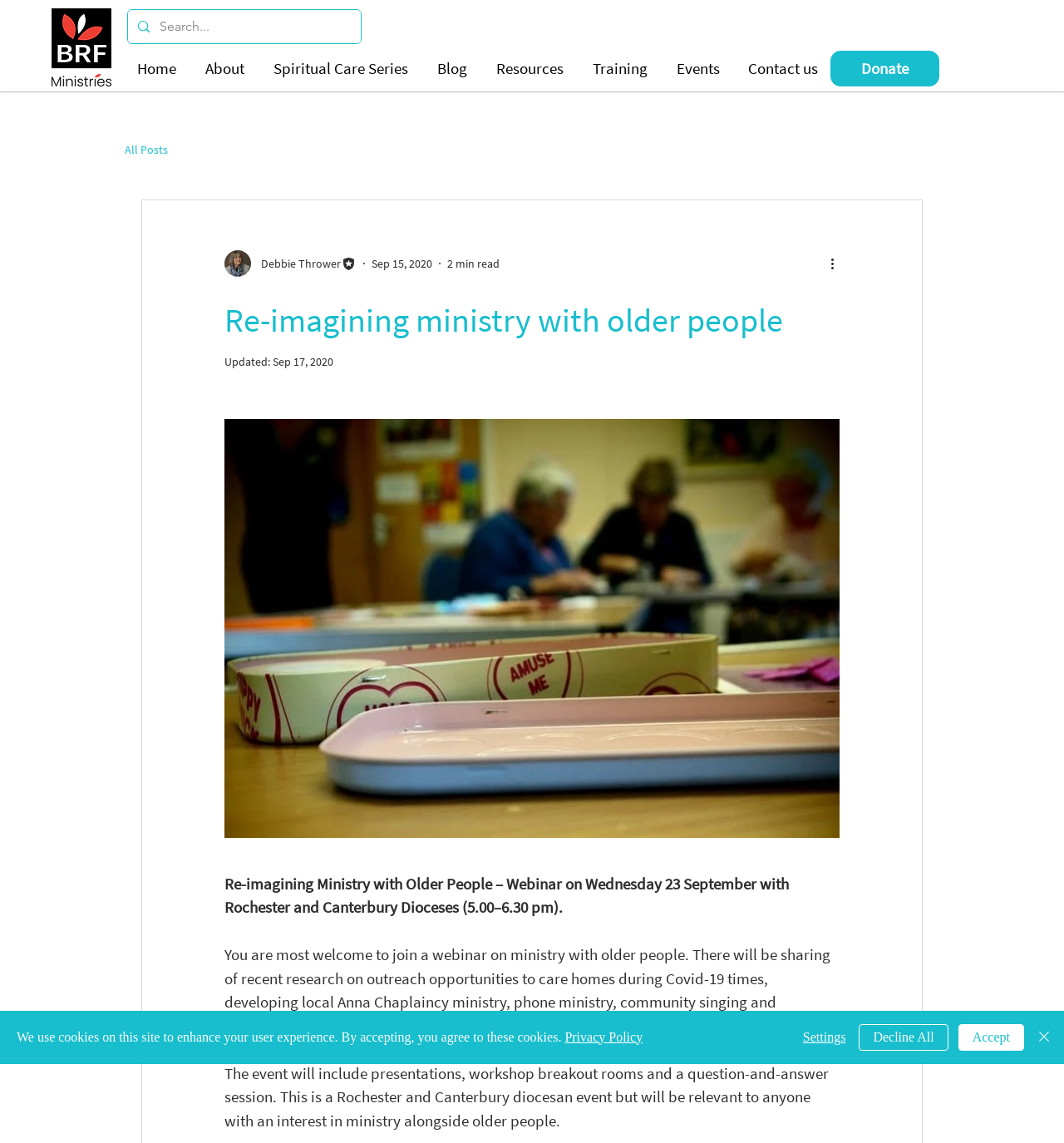Pinpoint the bounding box coordinates of the clickable element to carry out the following instruction: "Click on the 'More actions' button."

[0.778, 0.222, 0.797, 0.239]